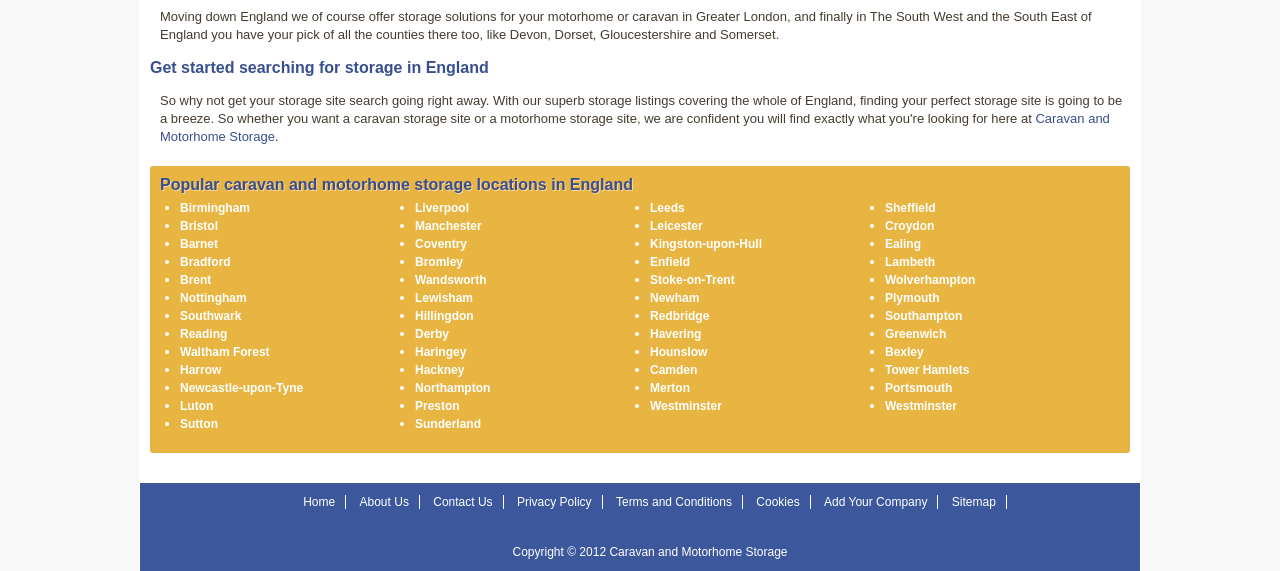Could you find the bounding box coordinates of the clickable area to complete this instruction: "View storage options in Leeds"?

[0.508, 0.352, 0.535, 0.377]